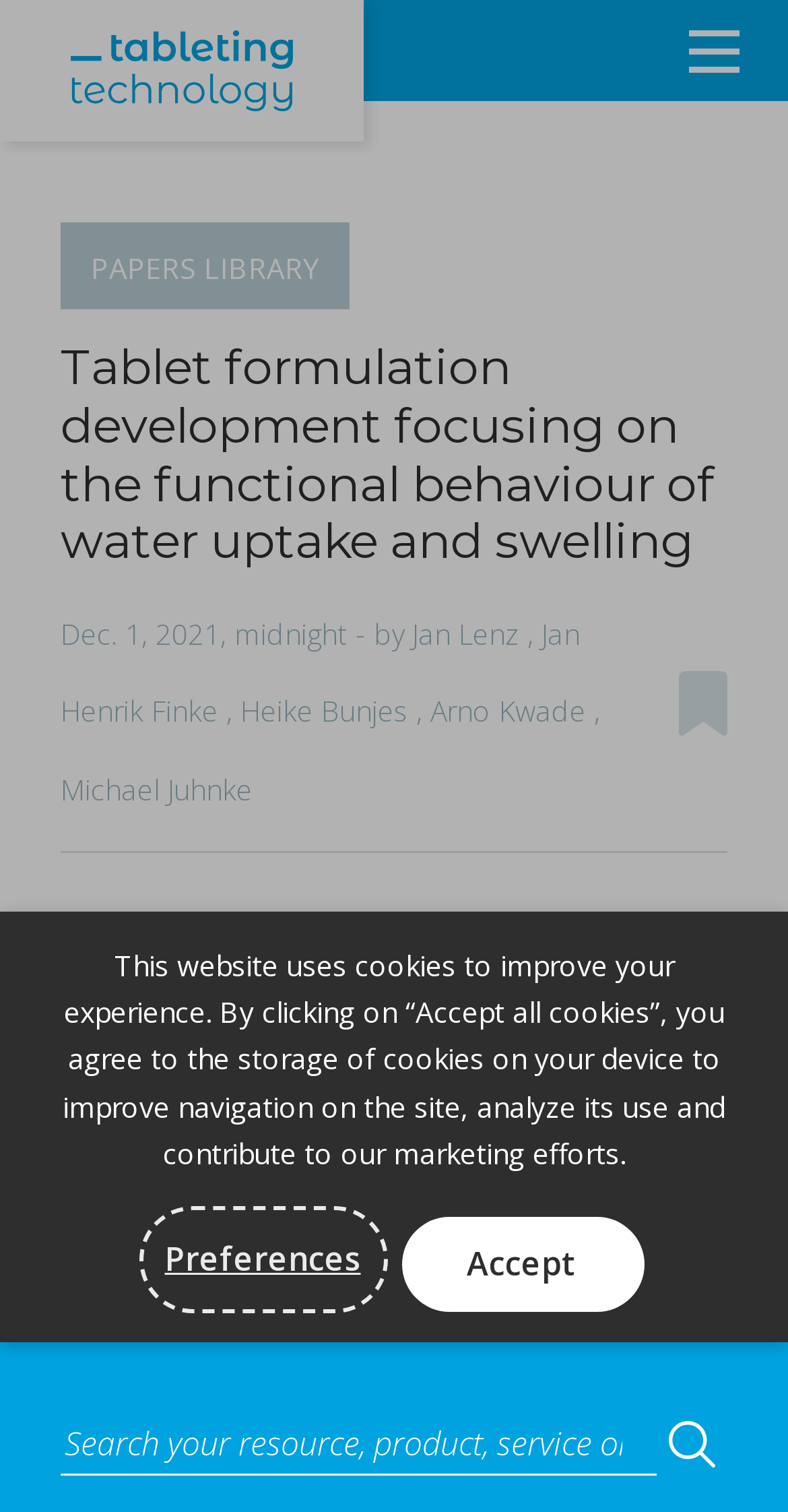What is the text of the webpage's headline?

Tablet formulation development focusing on the functional behaviour of water uptake and swelling